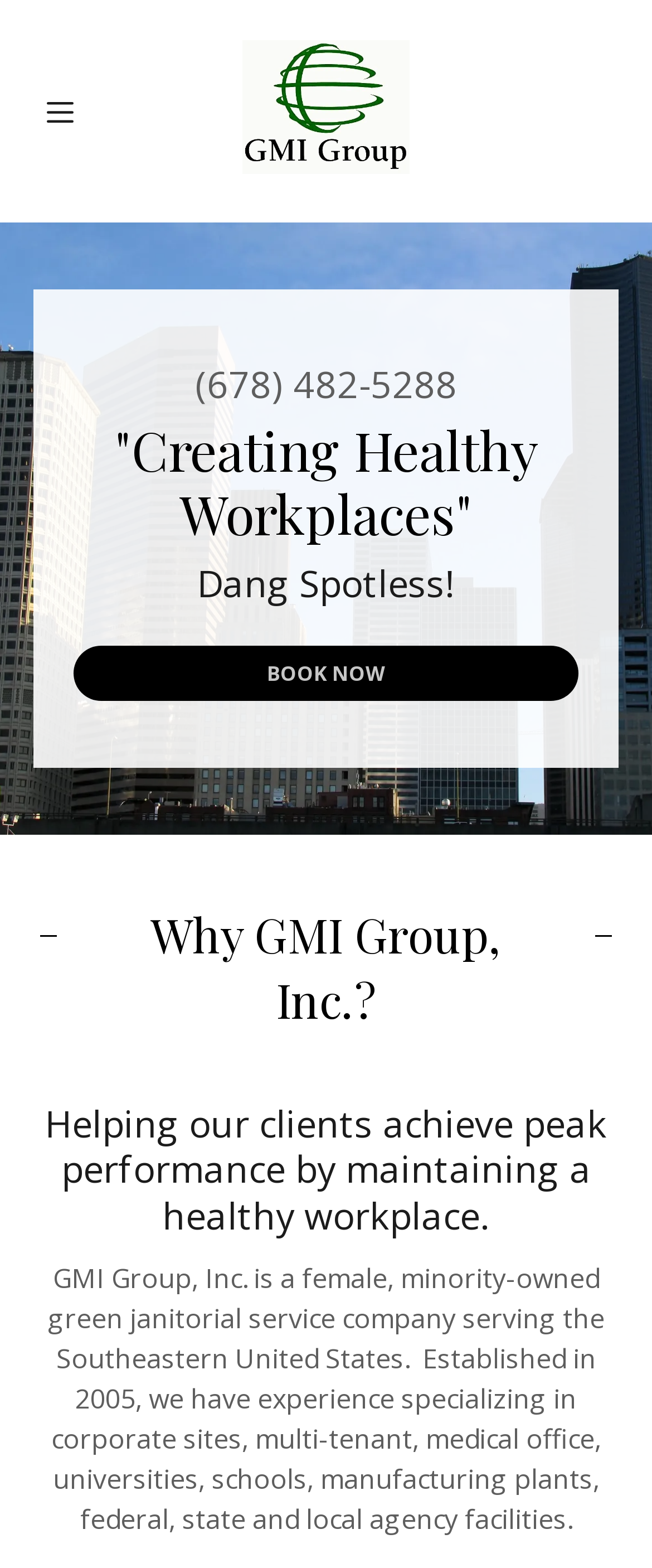Answer the question in a single word or phrase:
What is the company's specialization?

green janitorial service